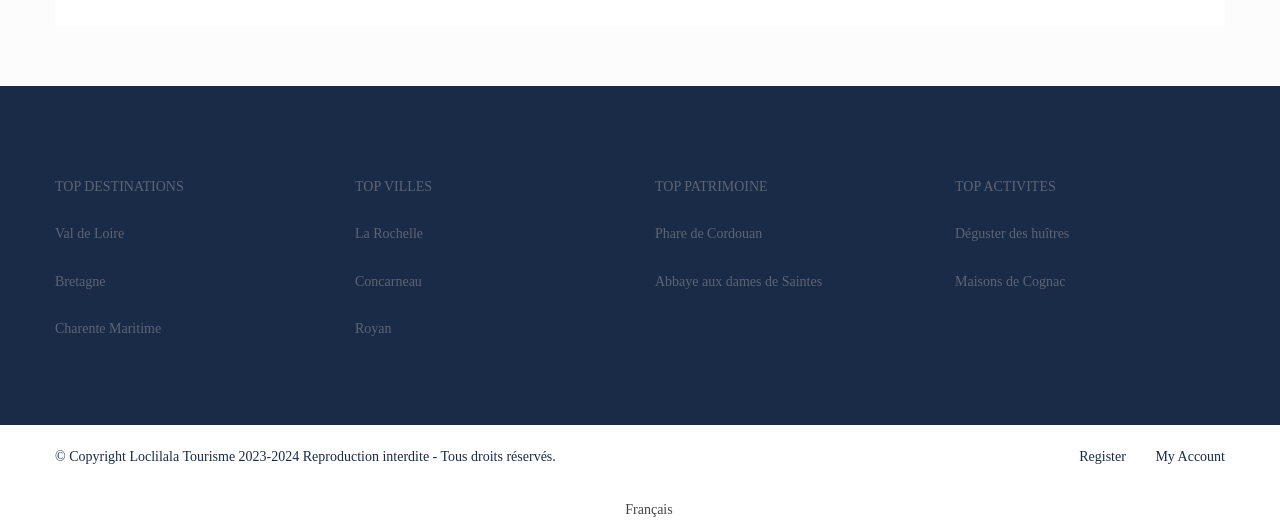Highlight the bounding box coordinates of the region I should click on to meet the following instruction: "Register".

[0.843, 0.846, 0.88, 0.874]